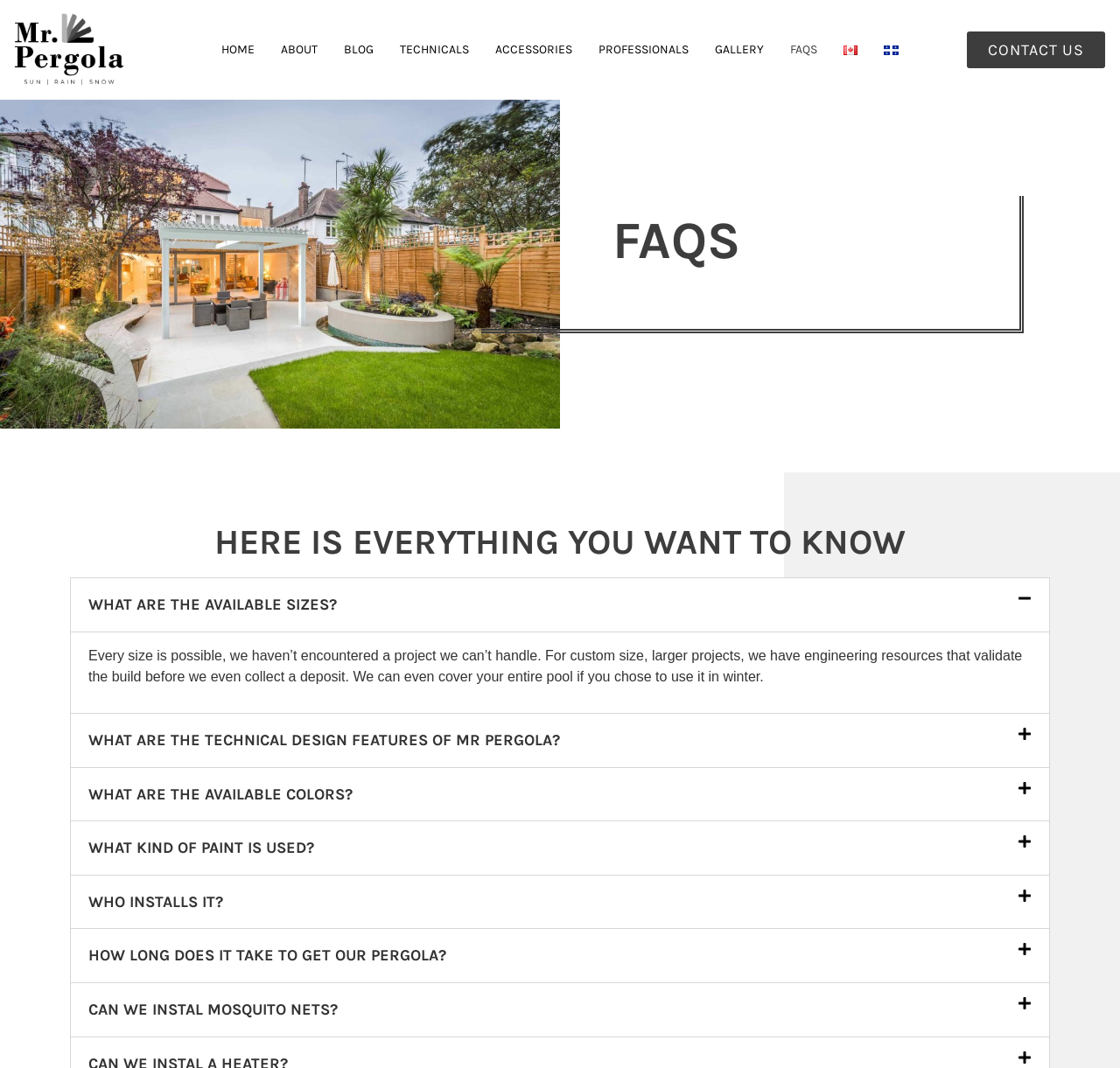Locate the bounding box of the UI element based on this description: "CAN WE INSTAL MOSQUITO NETS?". Provide four float numbers between 0 and 1 as [left, top, right, bottom].

[0.079, 0.936, 0.302, 0.954]